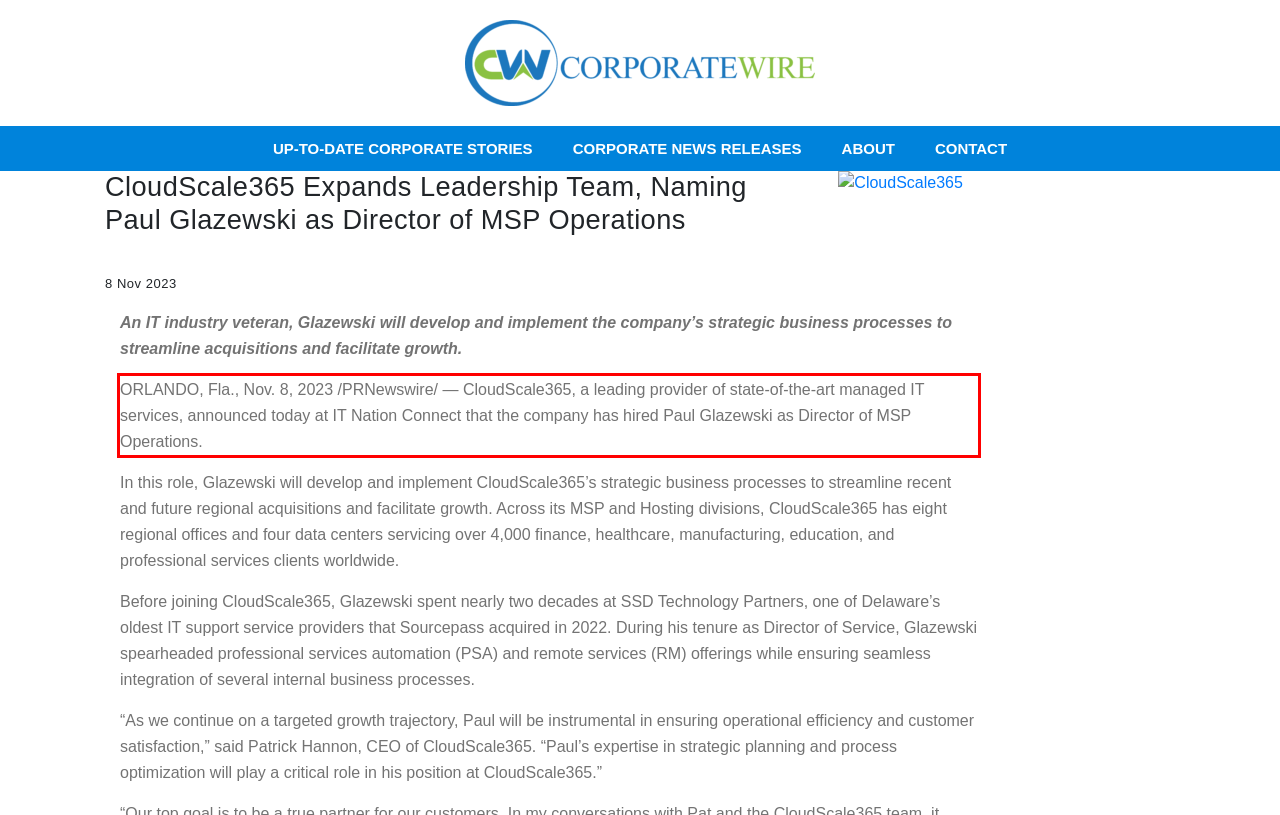Perform OCR on the text inside the red-bordered box in the provided screenshot and output the content.

ORLANDO, Fla., Nov. 8, 2023 /PRNewswire/ — CloudScale365, a leading provider of state-of-the-art managed IT services, announced today at IT Nation Connect that the company has hired Paul Glazewski as Director of MSP Operations.